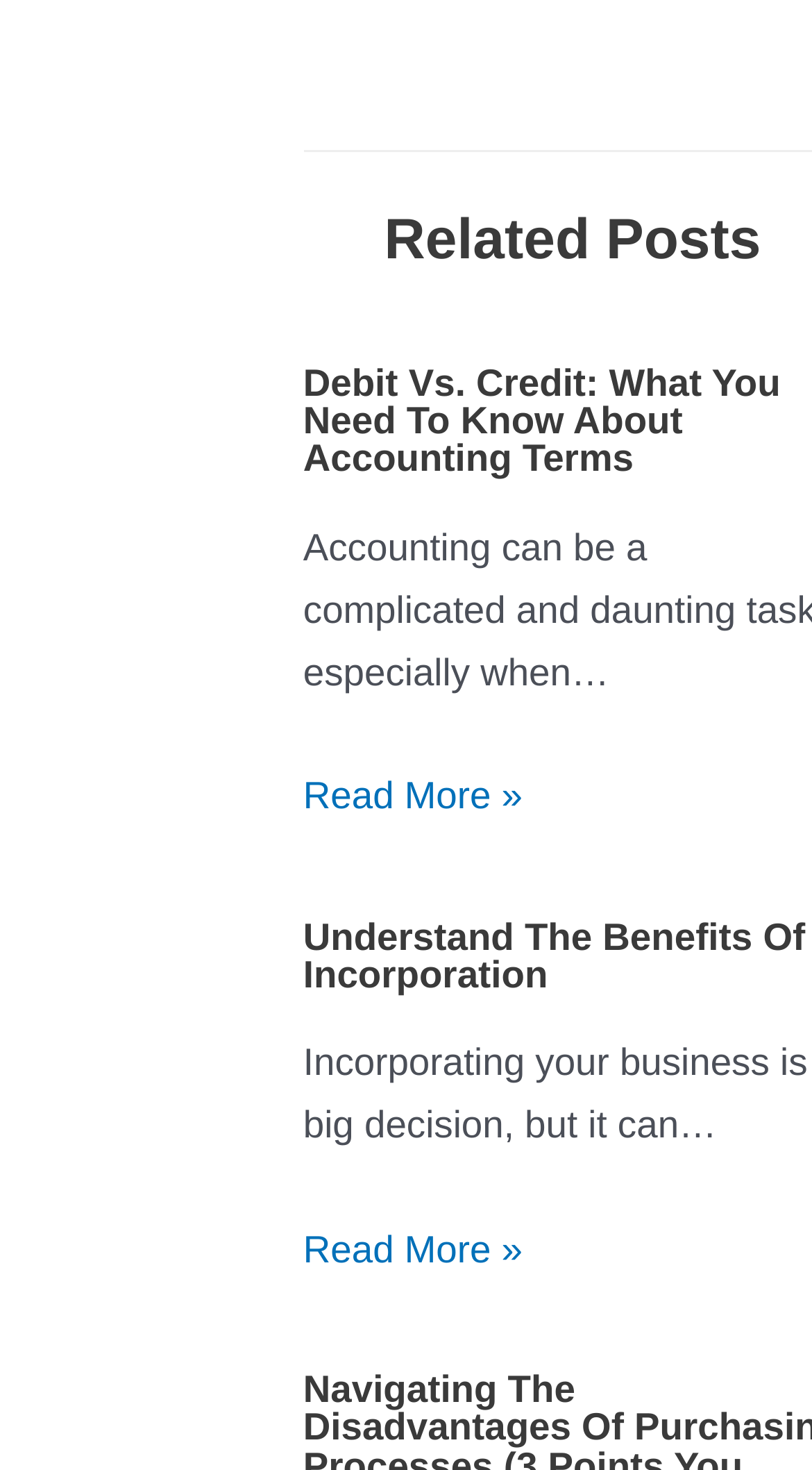Given the element description, predict the bounding box coordinates in the format (top-left x, top-left y, bottom-right x, bottom-right y), using floating point numbers between 0 and 1: Understand the Benefits of Incorporation

[0.373, 0.622, 0.992, 0.677]